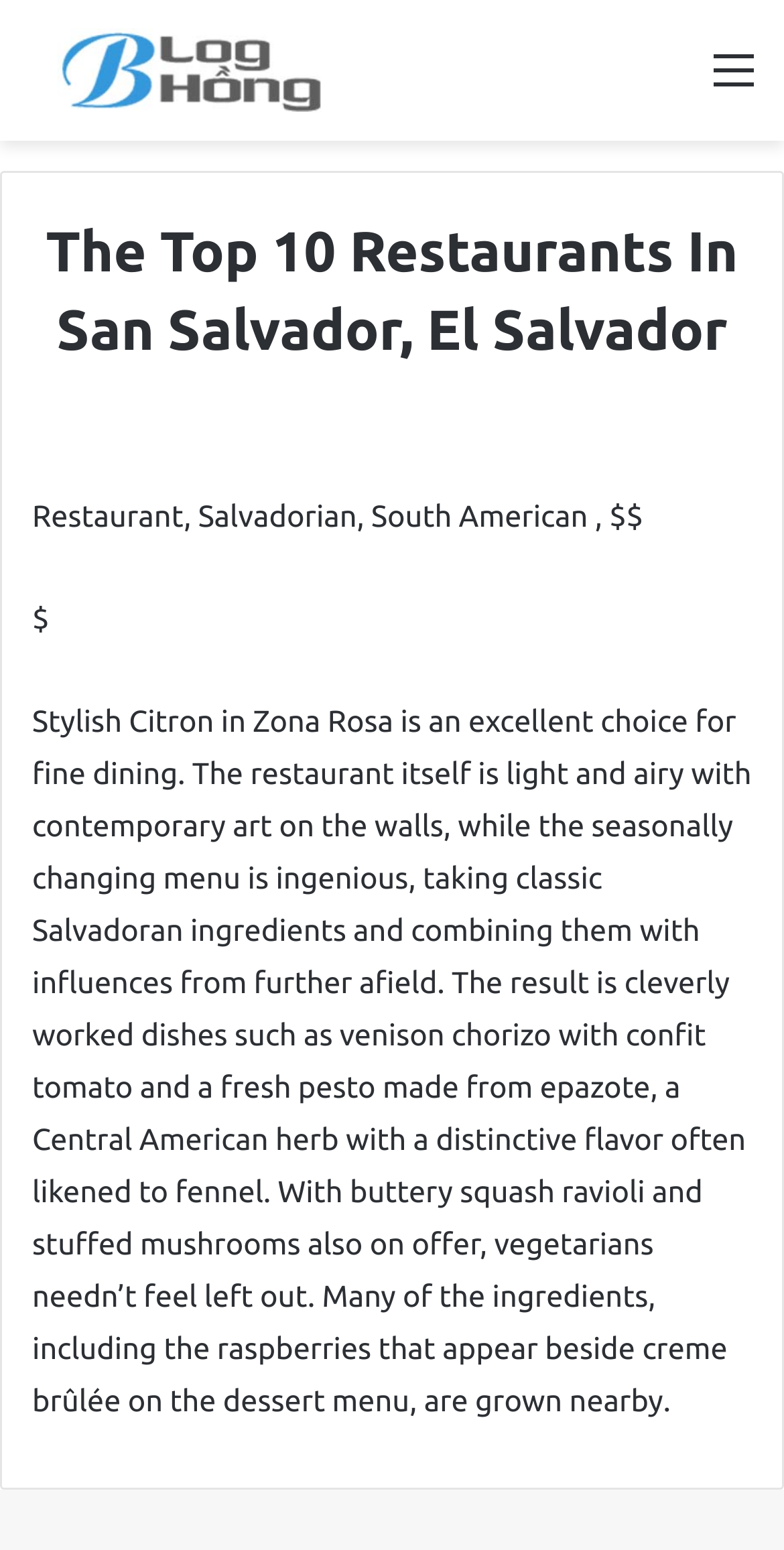What type of dishes are served at the restaurant?
Examine the webpage screenshot and provide an in-depth answer to the question.

The webpage describes the restaurant as serving 'fine dining' dishes, which suggests that it offers a sophisticated and upscale culinary experience. This information is obtained from the StaticText element that provides a detailed description of the restaurant's menu.